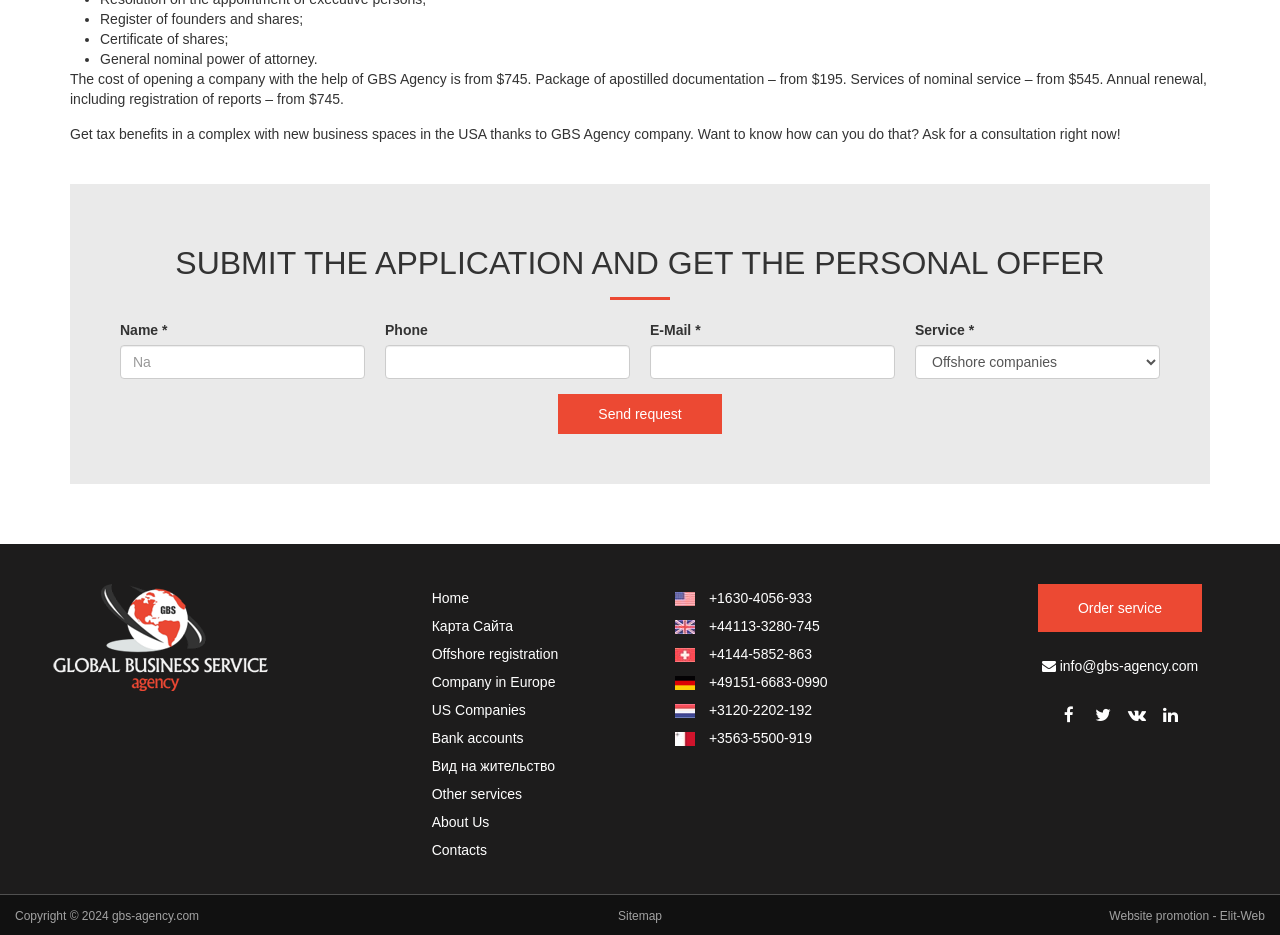What is the purpose of the 'SUBMIT THE APPLICATION AND GET THE PERSONAL OFFER' section? From the image, respond with a single word or brief phrase.

To get a personal offer